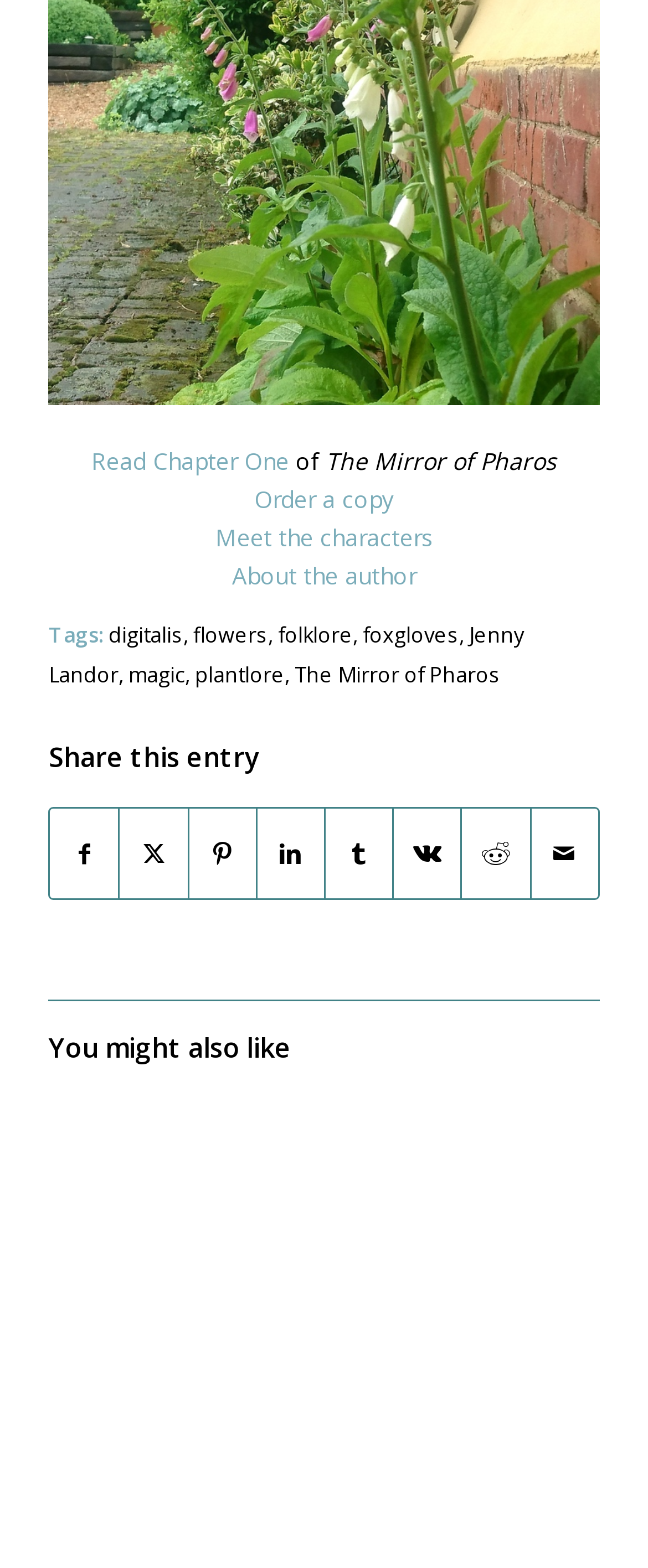Please find the bounding box coordinates for the clickable element needed to perform this instruction: "view entertainment news".

None